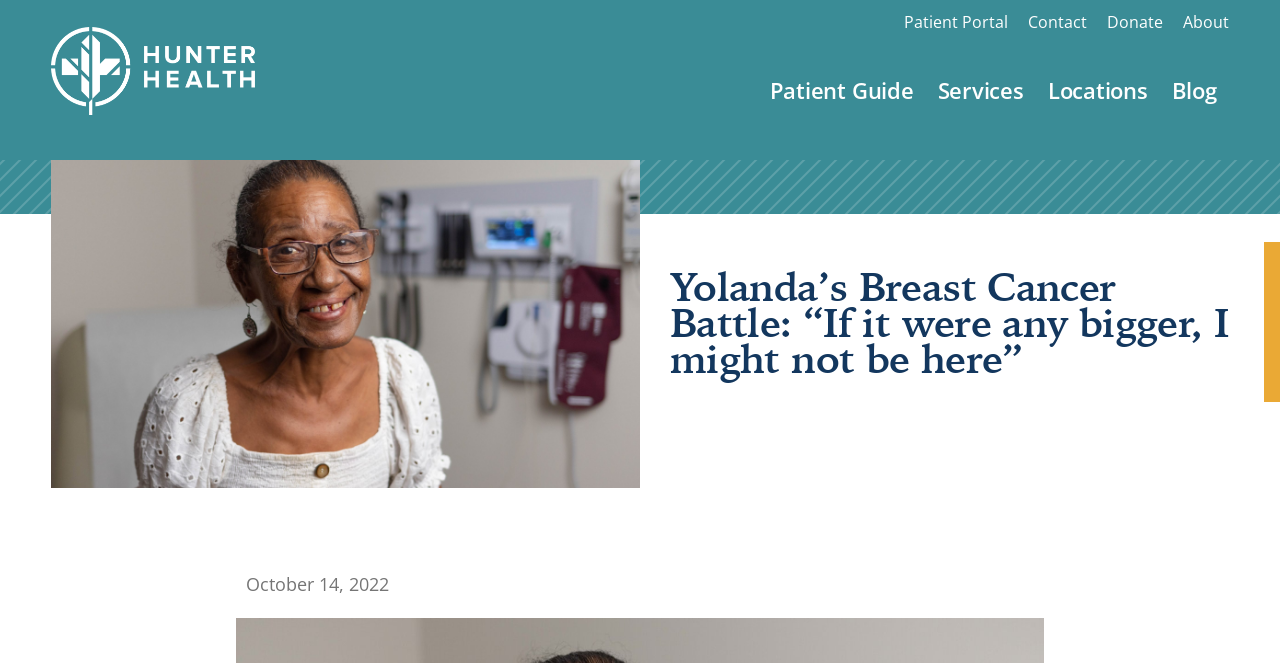Determine the bounding box coordinates of the clickable element to achieve the following action: 'Go to Patient Portal'. Provide the coordinates as four float values between 0 and 1, formatted as [left, top, right, bottom].

[0.706, 0.021, 0.787, 0.047]